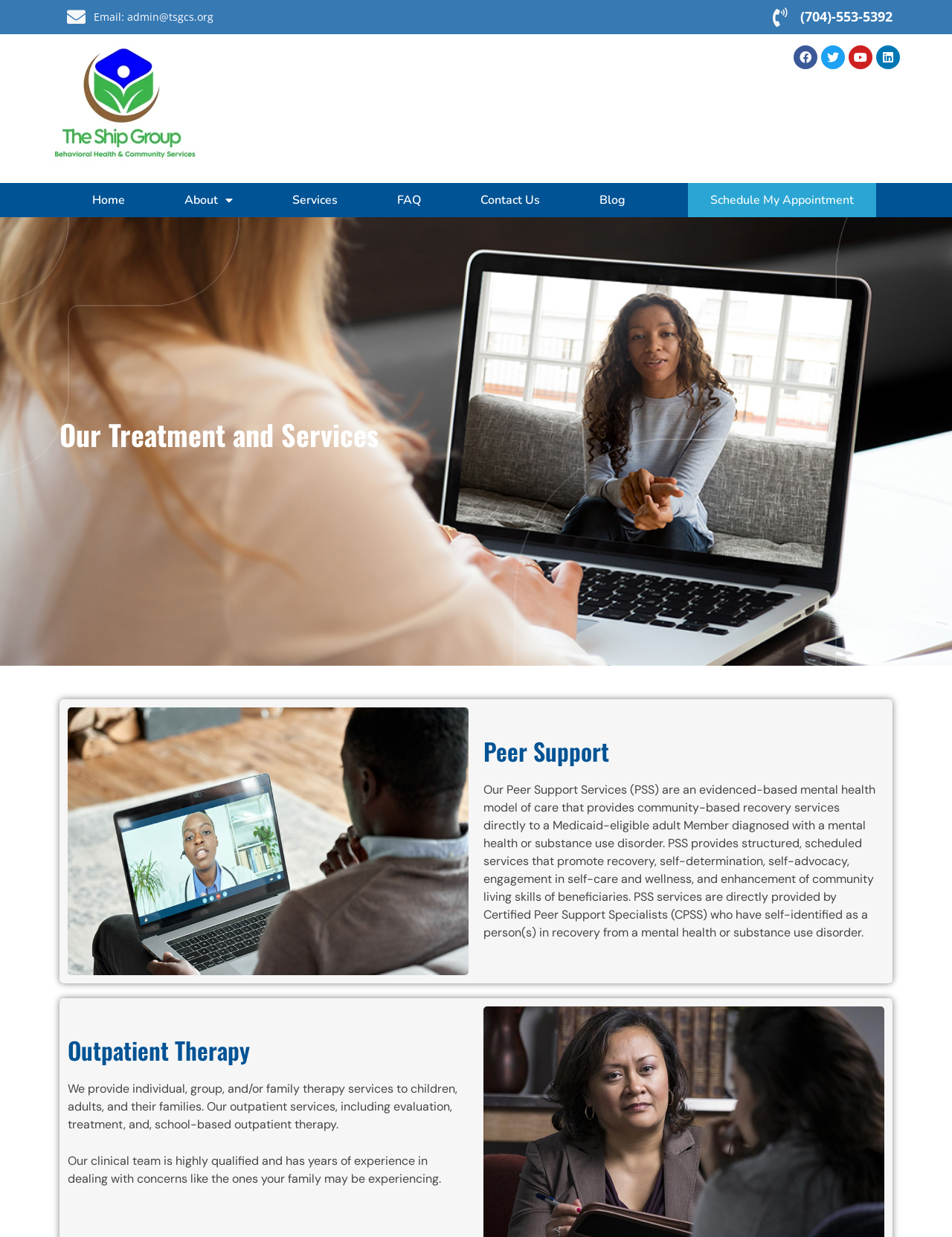Utilize the details in the image to give a detailed response to the question: What is the phone number of TSG Behavioral Health & Community Services?

I found the phone number by looking at the top-right corner of the webpage, where the contact information is typically displayed. The phone number is written in plain text as '(704)-553-5392'.